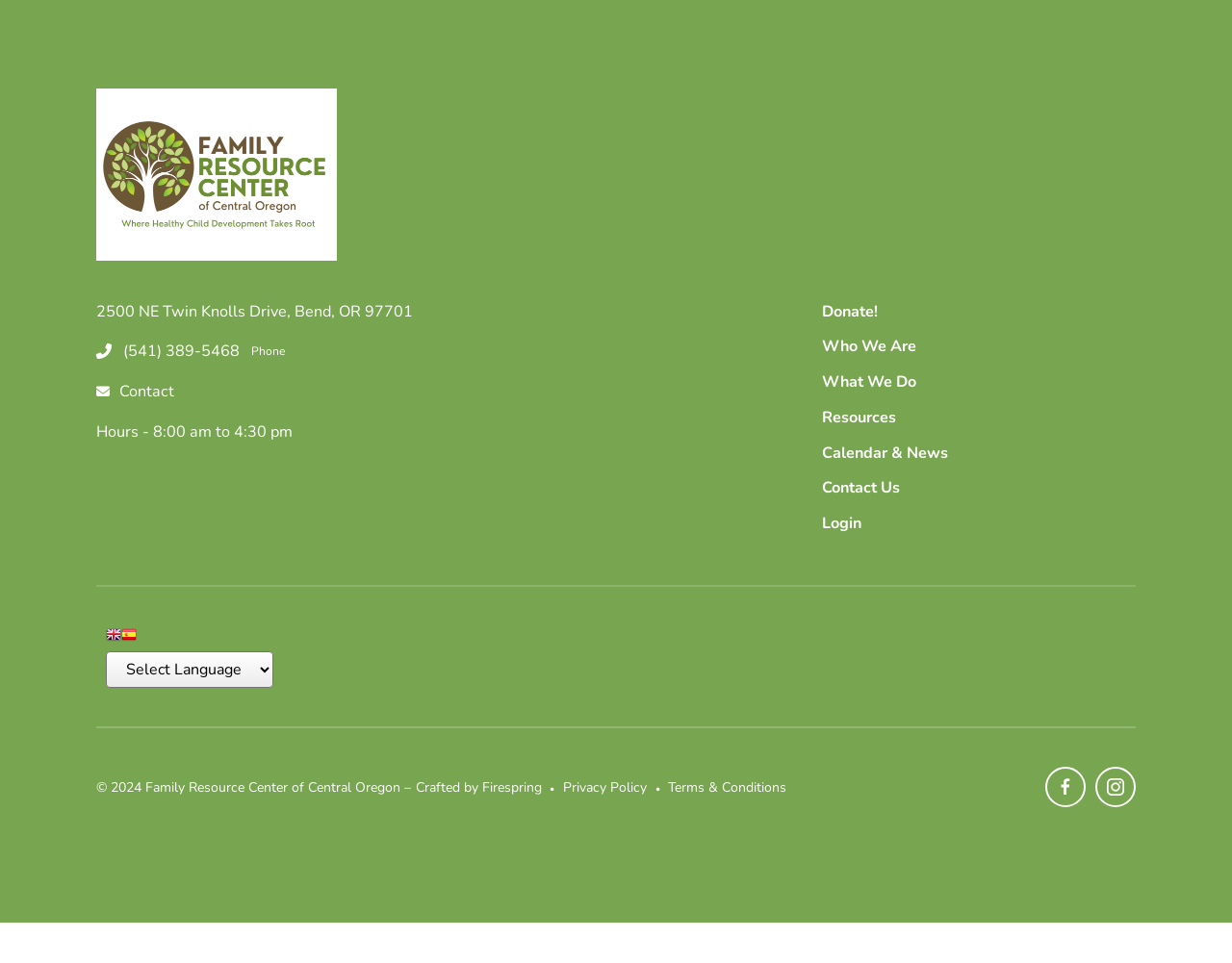Please provide a comprehensive answer to the question based on the screenshot: What is the phone number of the Family Resource Center?

I found the phone number by looking at the link element with the bounding box coordinates [0.1, 0.354, 0.195, 0.376], which contains the phone number information.